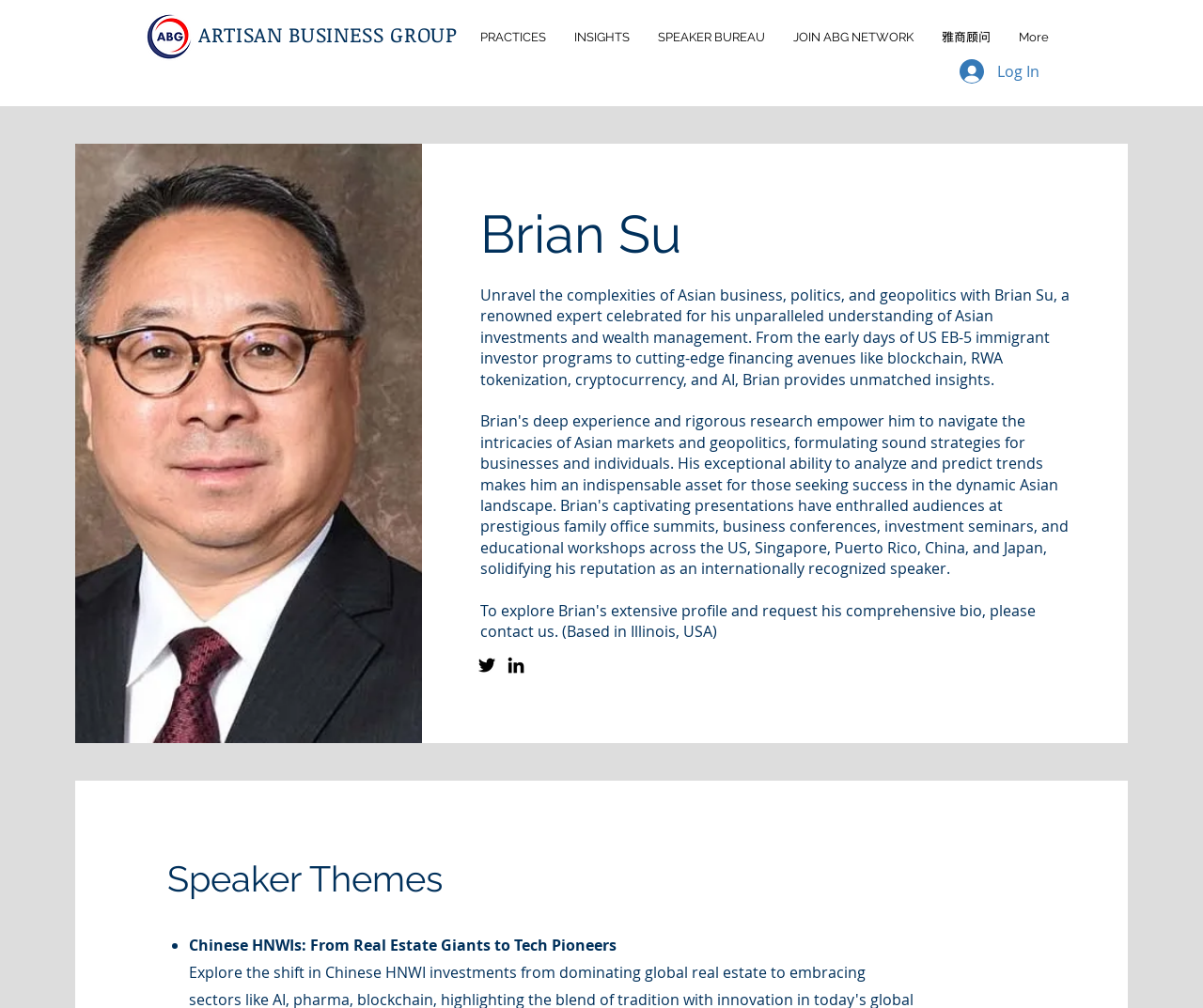Please identify the bounding box coordinates of where to click in order to follow the instruction: "Check Twitter social media".

[0.395, 0.648, 0.414, 0.671]